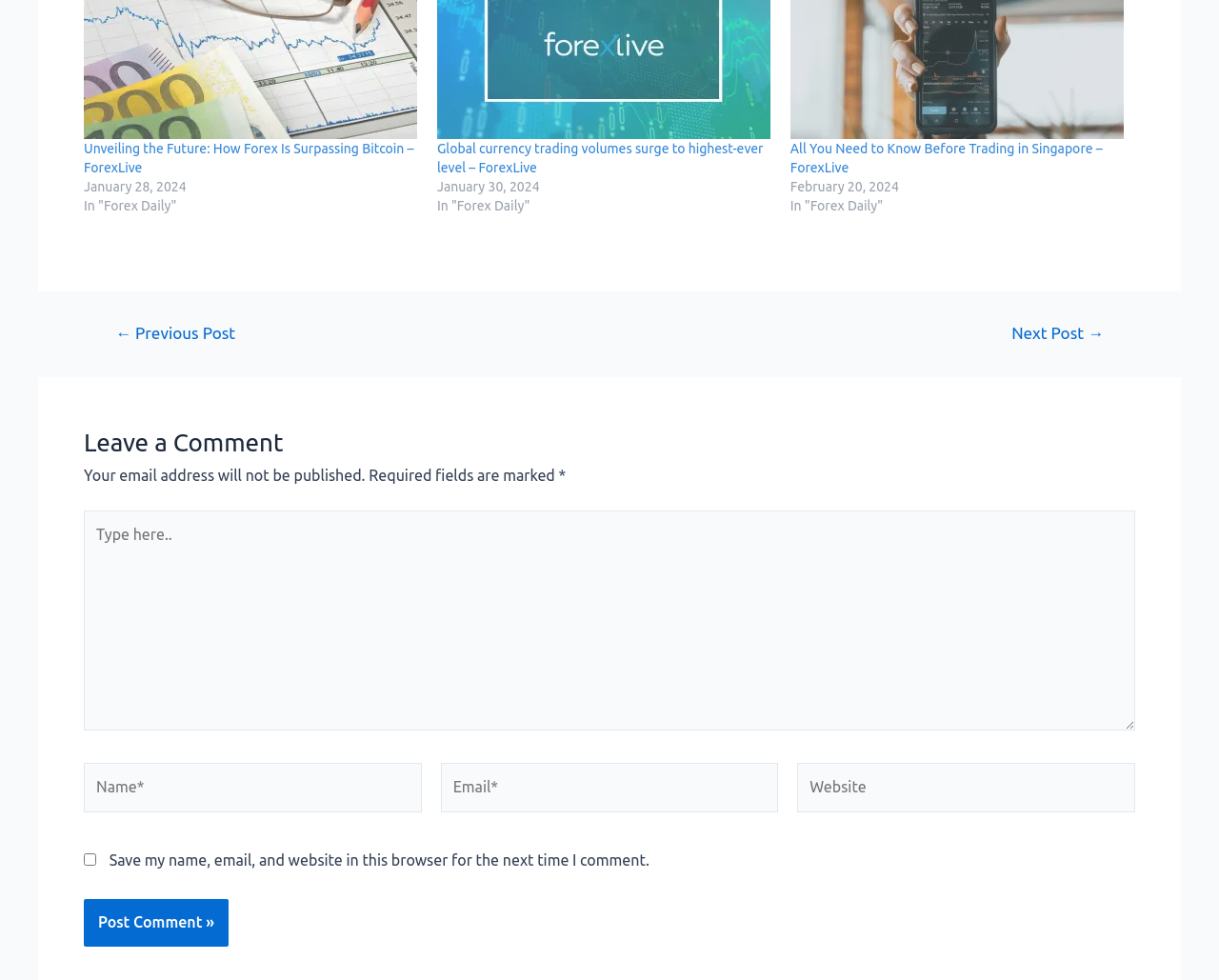From the screenshot, find the bounding box of the UI element matching this description: "parent_node: Name* name="author" placeholder="Name*"". Supply the bounding box coordinates in the form [left, top, right, bottom], each a float between 0 and 1.

[0.069, 0.779, 0.346, 0.829]